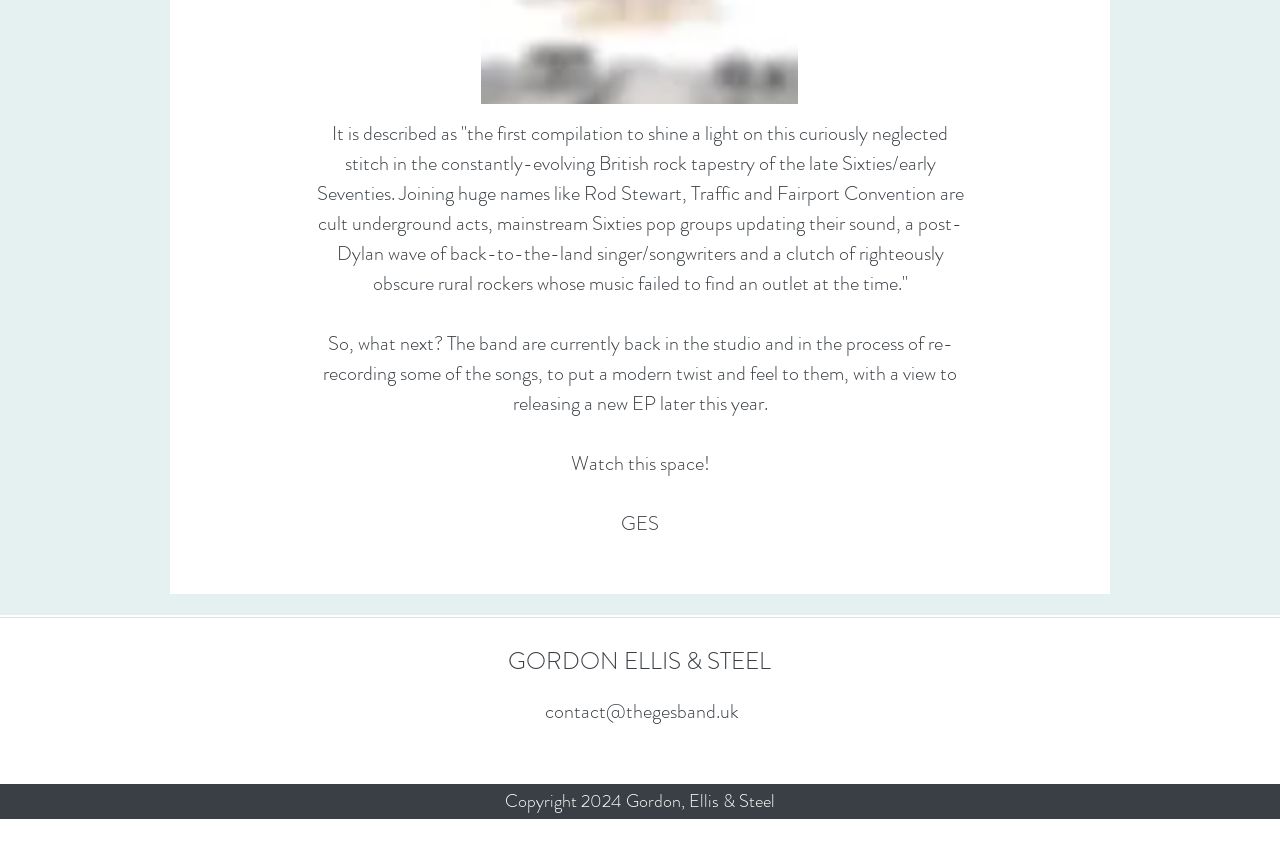What is the copyright year of the webpage?
Look at the image and respond with a one-word or short phrase answer.

2024